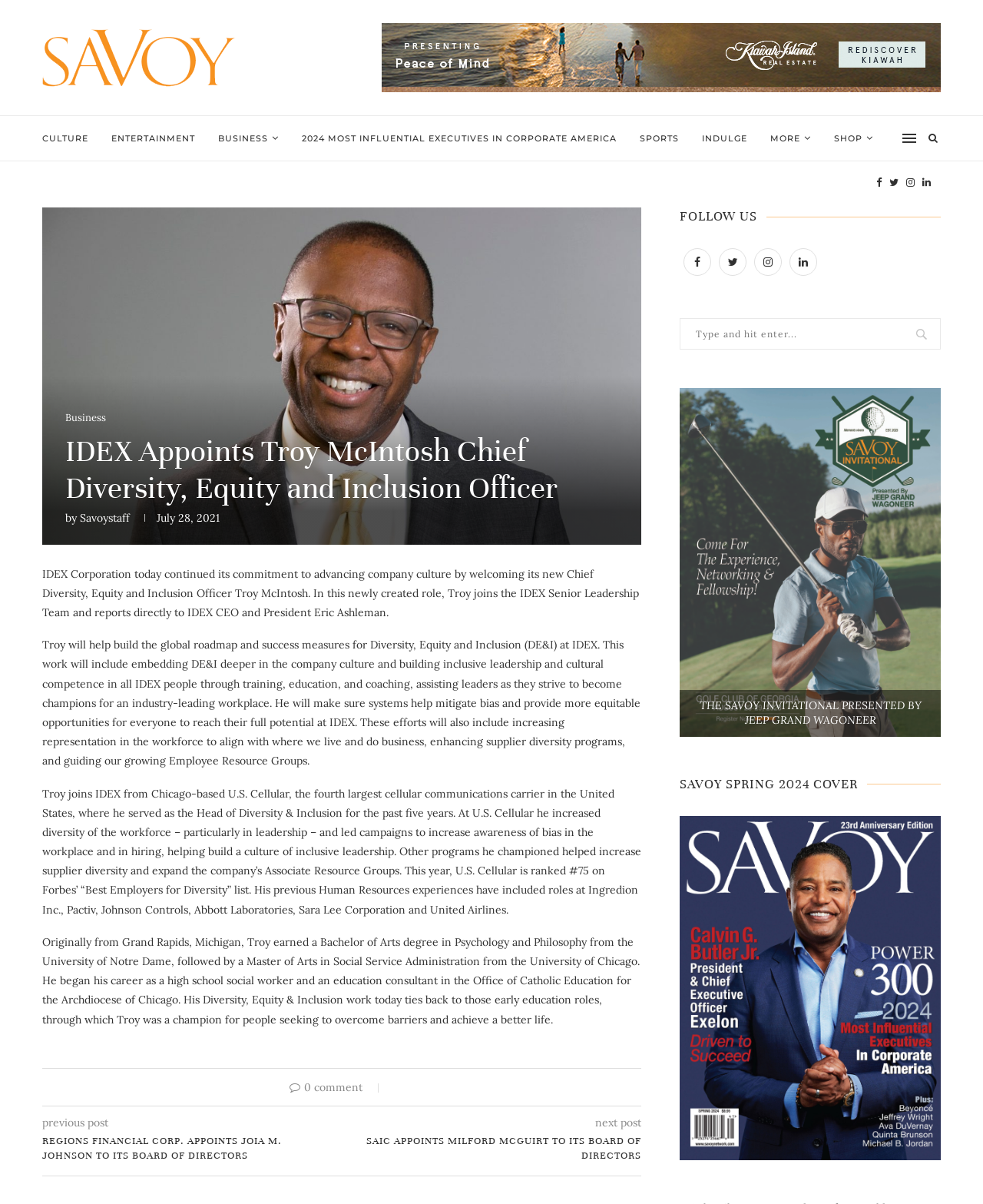Please specify the bounding box coordinates of the clickable section necessary to execute the following command: "Click on the Savoy link".

[0.043, 0.024, 0.252, 0.072]